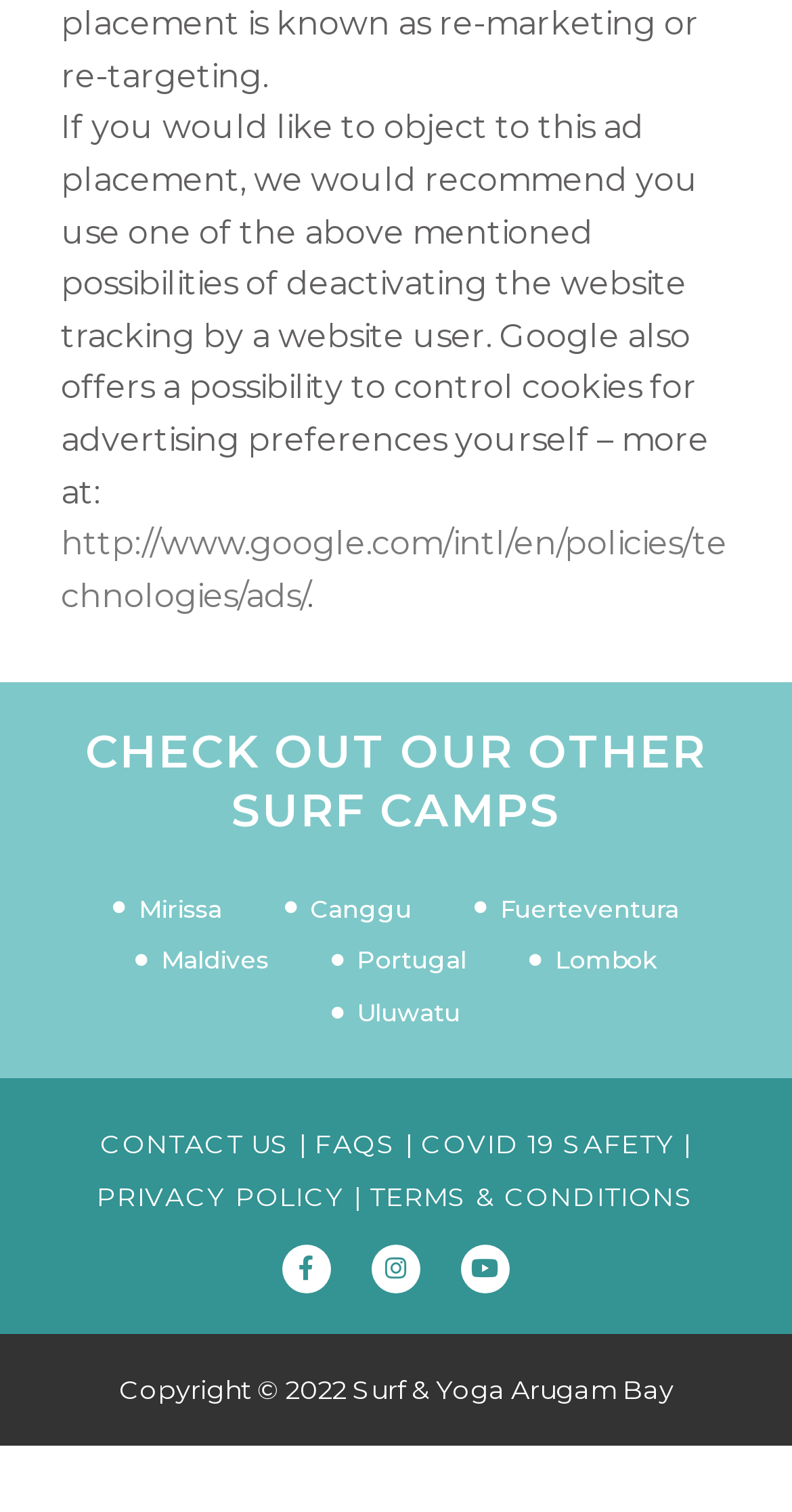Please analyze the image and provide a thorough answer to the question:
What type of content is the website about?

The website appears to be about surf and yoga, as it mentions surf camps and has a copyright notice for 'Surf & Yoga Arugam Bay', indicating that the website is related to these activities.